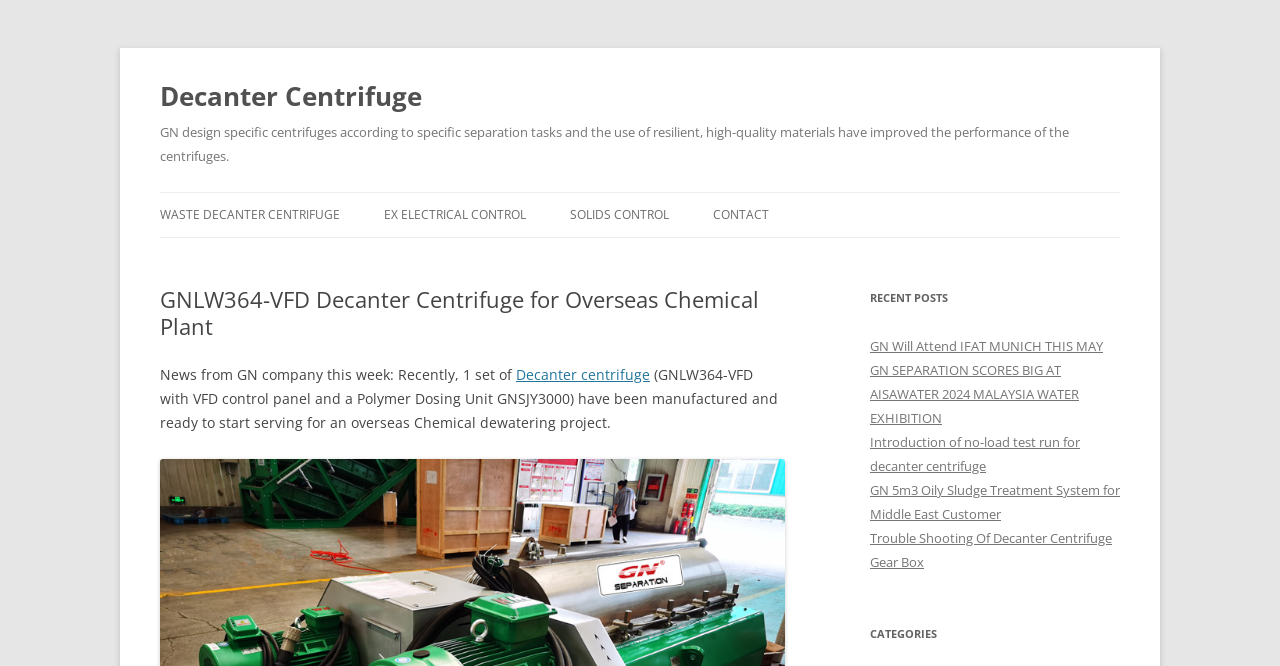Please provide a detailed answer to the question below by examining the image:
How many links are there in the 'RECENT POSTS' section?

The 'RECENT POSTS' section is located at the bottom right of the webpage and contains 5 links to different articles, including 'GN Will Attend IFAT MUNICH THIS MAY', 'GN SEPARATION SCORES BIG AT AISAWATER 2024 MALAYSIA WATER EXHIBITION', and others.